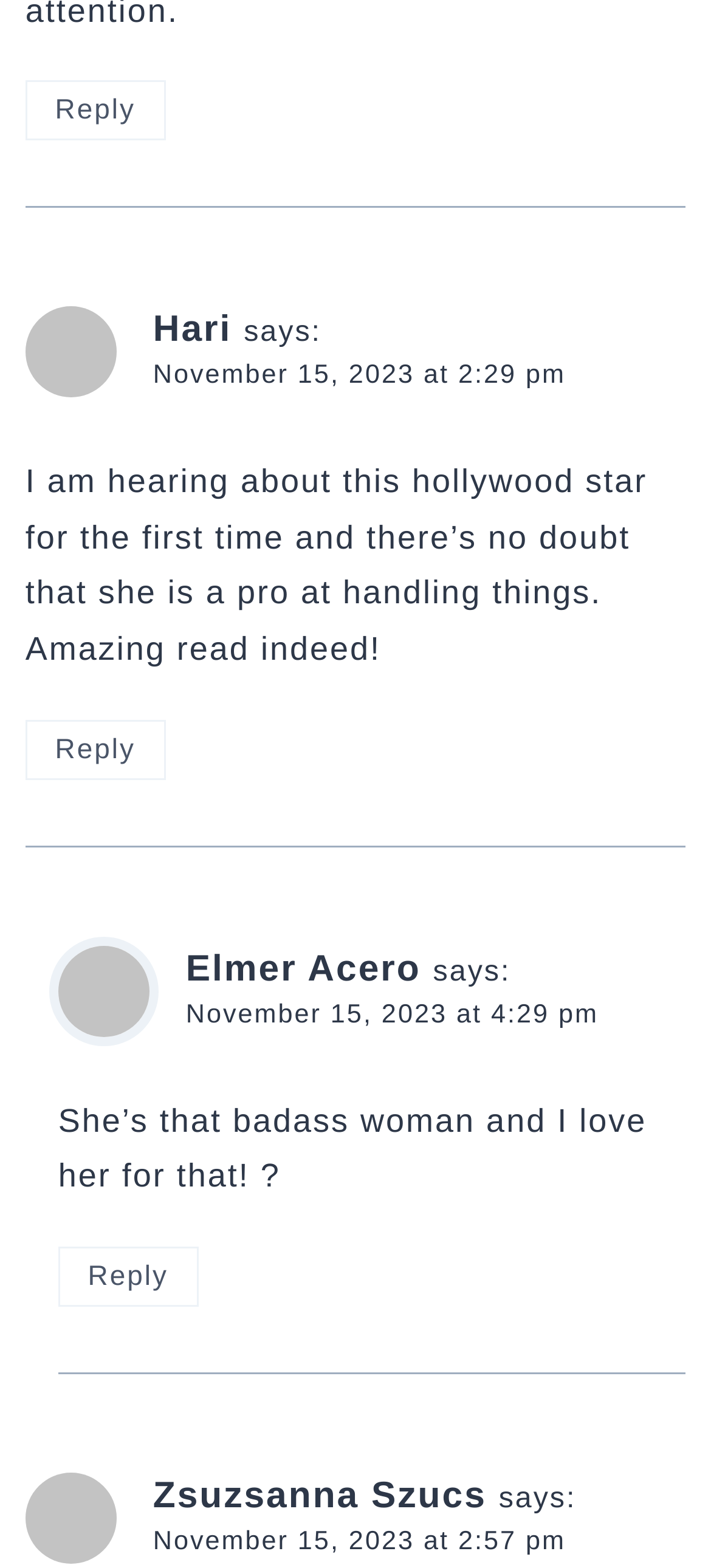Find and provide the bounding box coordinates for the UI element described here: "Reply". The coordinates should be given as four float numbers between 0 and 1: [left, top, right, bottom].

[0.036, 0.052, 0.232, 0.09]